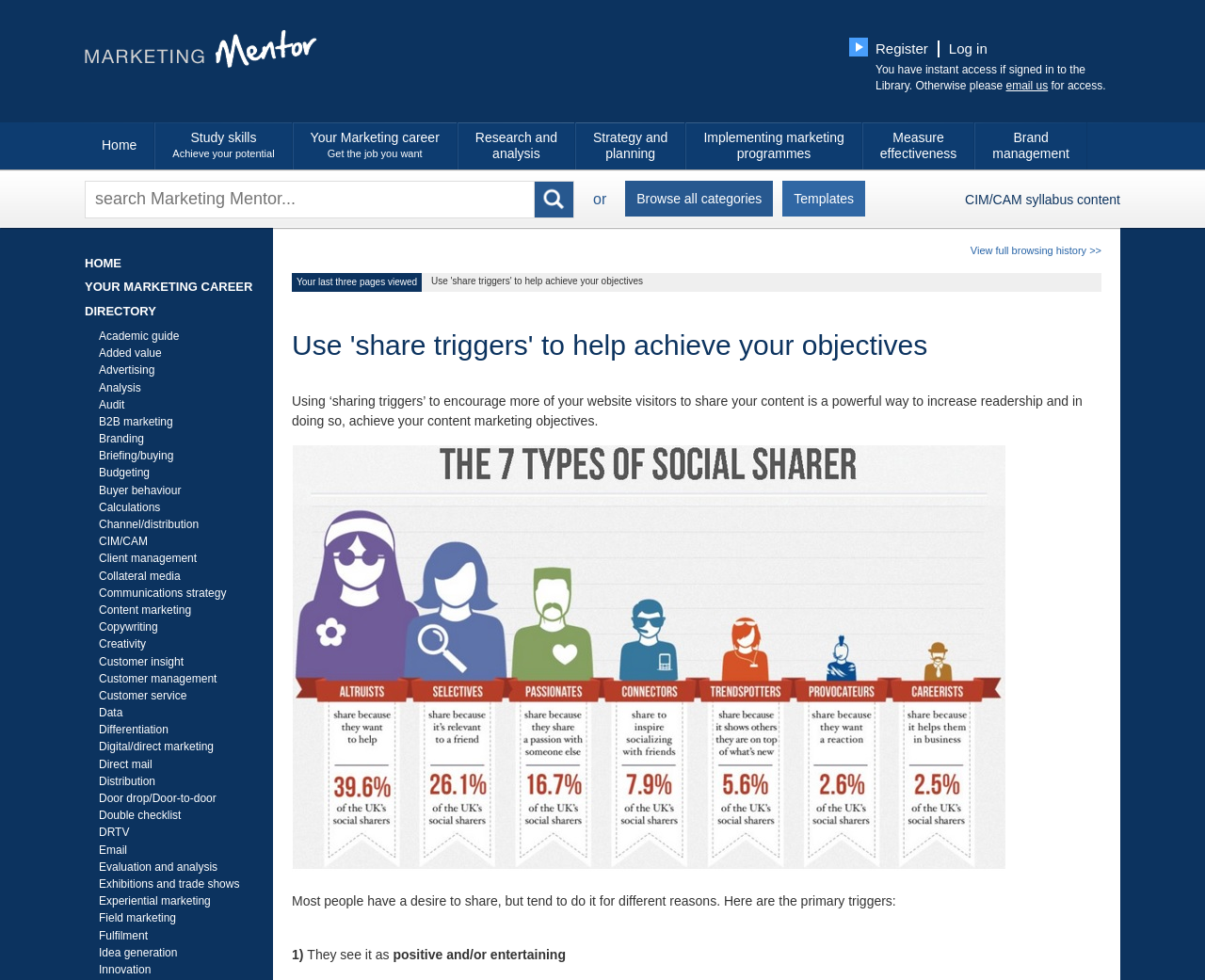Find the UI element described as: "Strategy and planning" and predict its bounding box coordinates. Ensure the coordinates are four float numbers between 0 and 1, [left, top, right, bottom].

[0.492, 0.132, 0.554, 0.165]